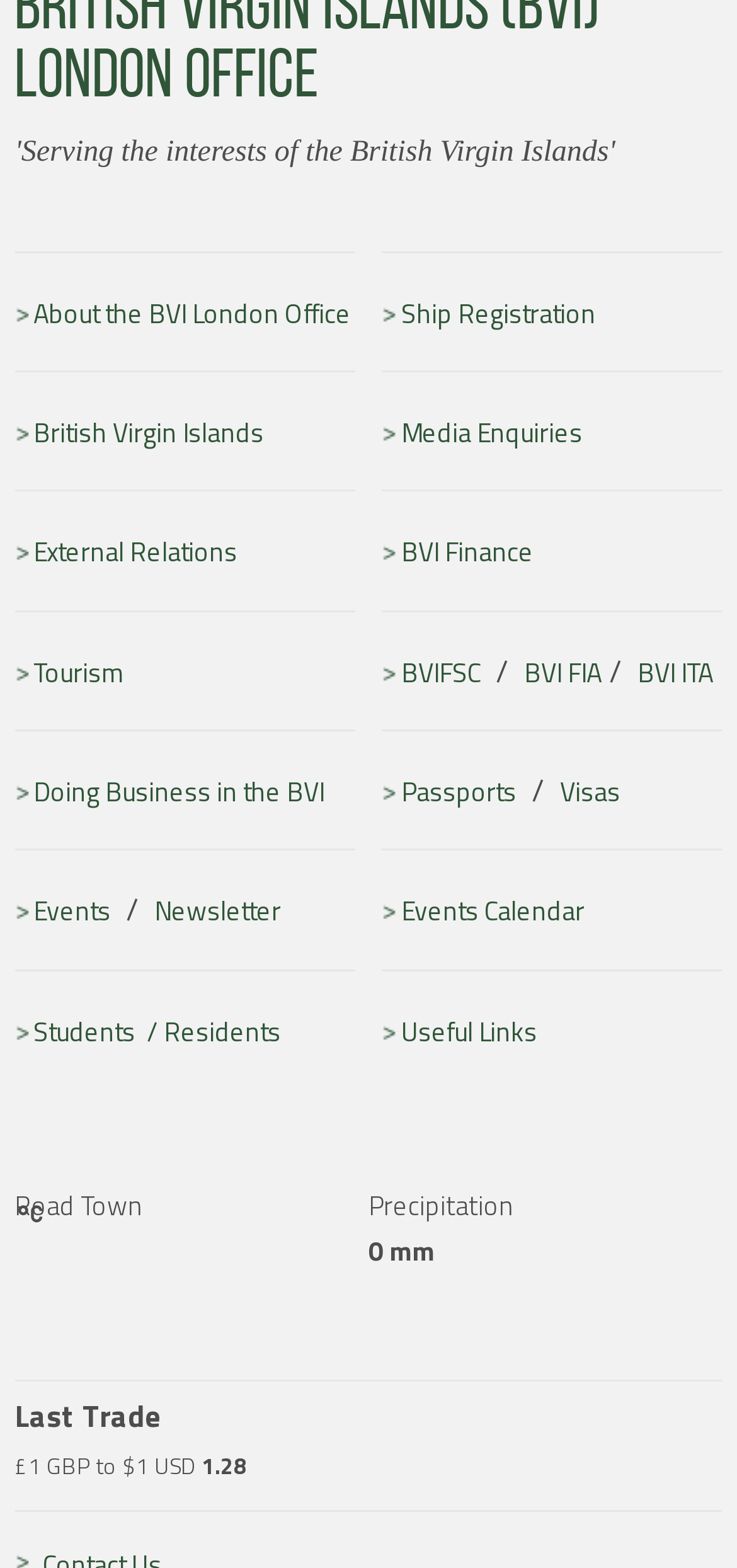Locate the bounding box coordinates of the element to click to perform the following action: 'Register a ship'. The coordinates should be given as four float values between 0 and 1, in the form of [left, top, right, bottom].

[0.519, 0.19, 0.809, 0.209]